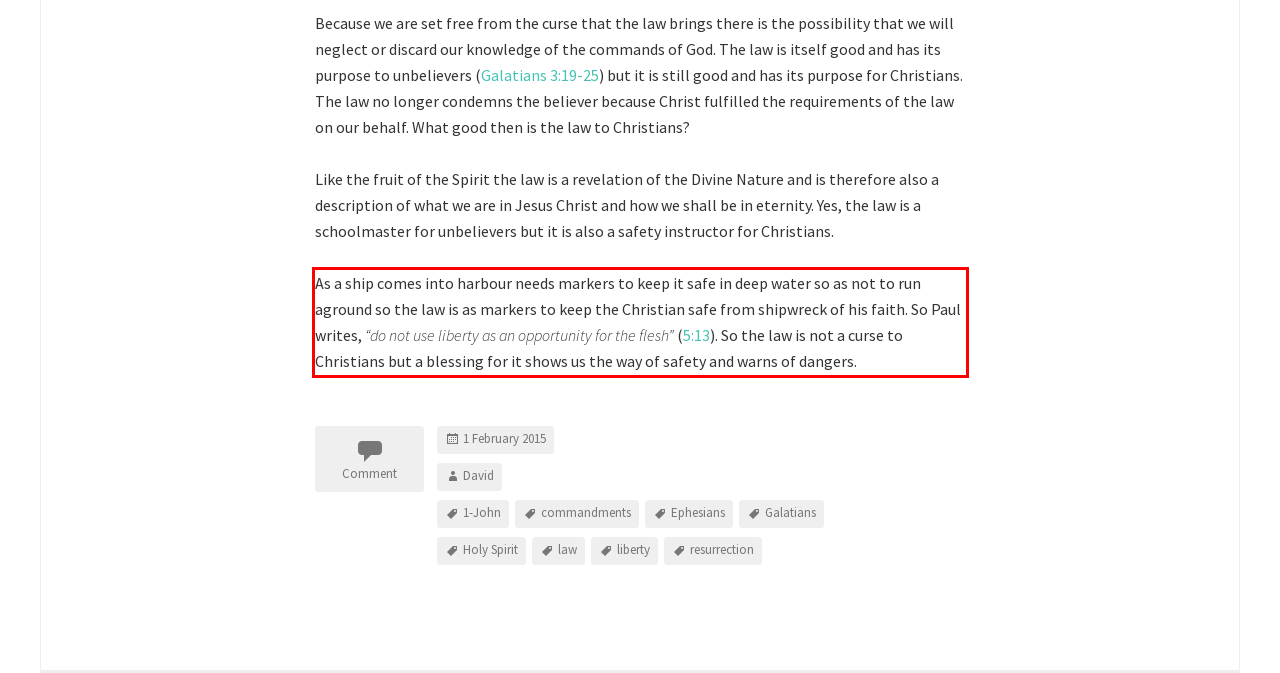In the given screenshot, locate the red bounding box and extract the text content from within it.

As a ship comes into harbour needs markers to keep it safe in deep water so as not to run aground so the law is as markers to keep the Christian safe from shipwreck of his faith. So Paul writes, “do not use liberty as an opportunity for the flesh” (5:13). So the law is not a curse to Christians but a blessing for it shows us the way of safety and warns of dangers.